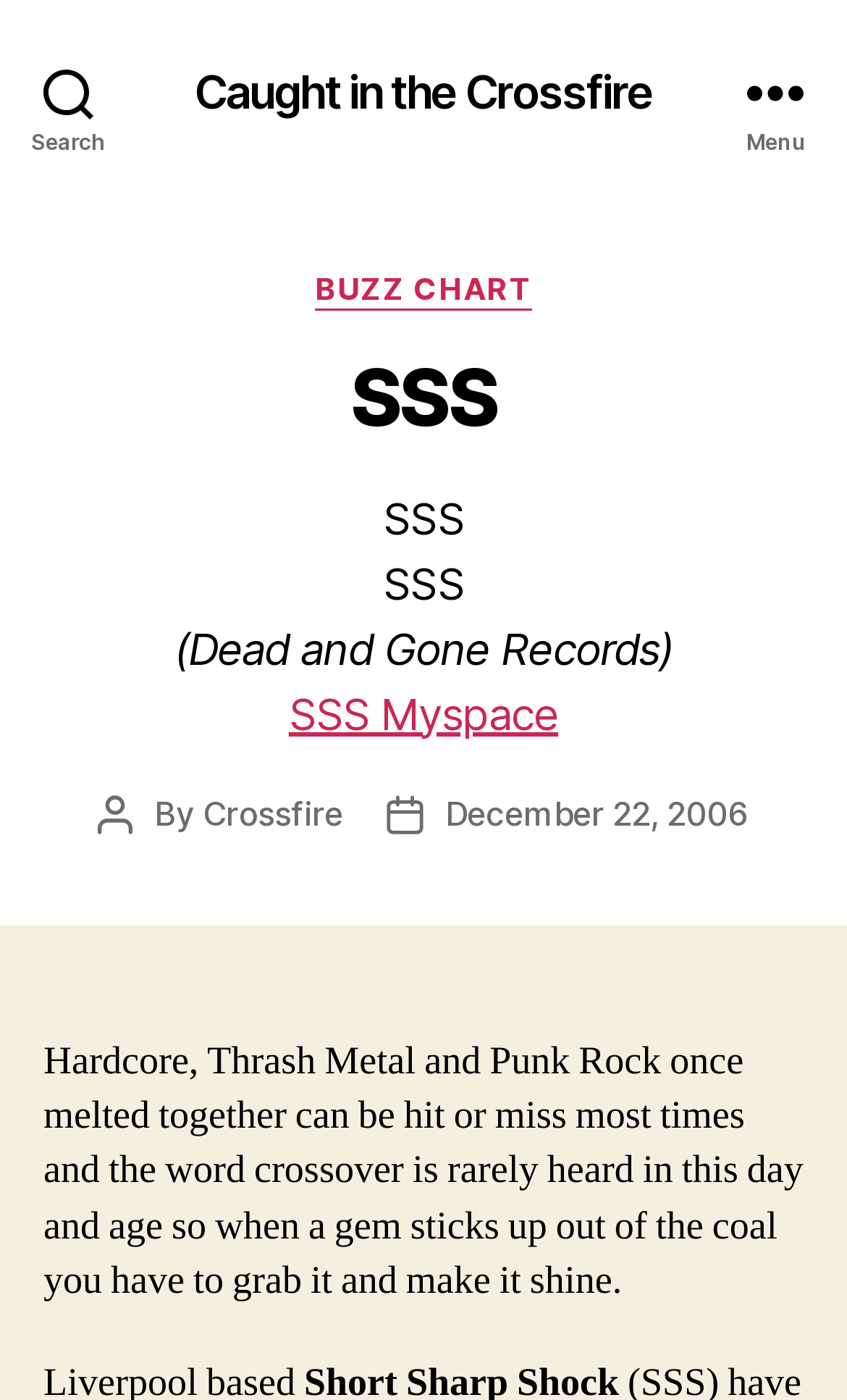What is the name of the band?
Using the image as a reference, answer the question with a short word or phrase.

SSS